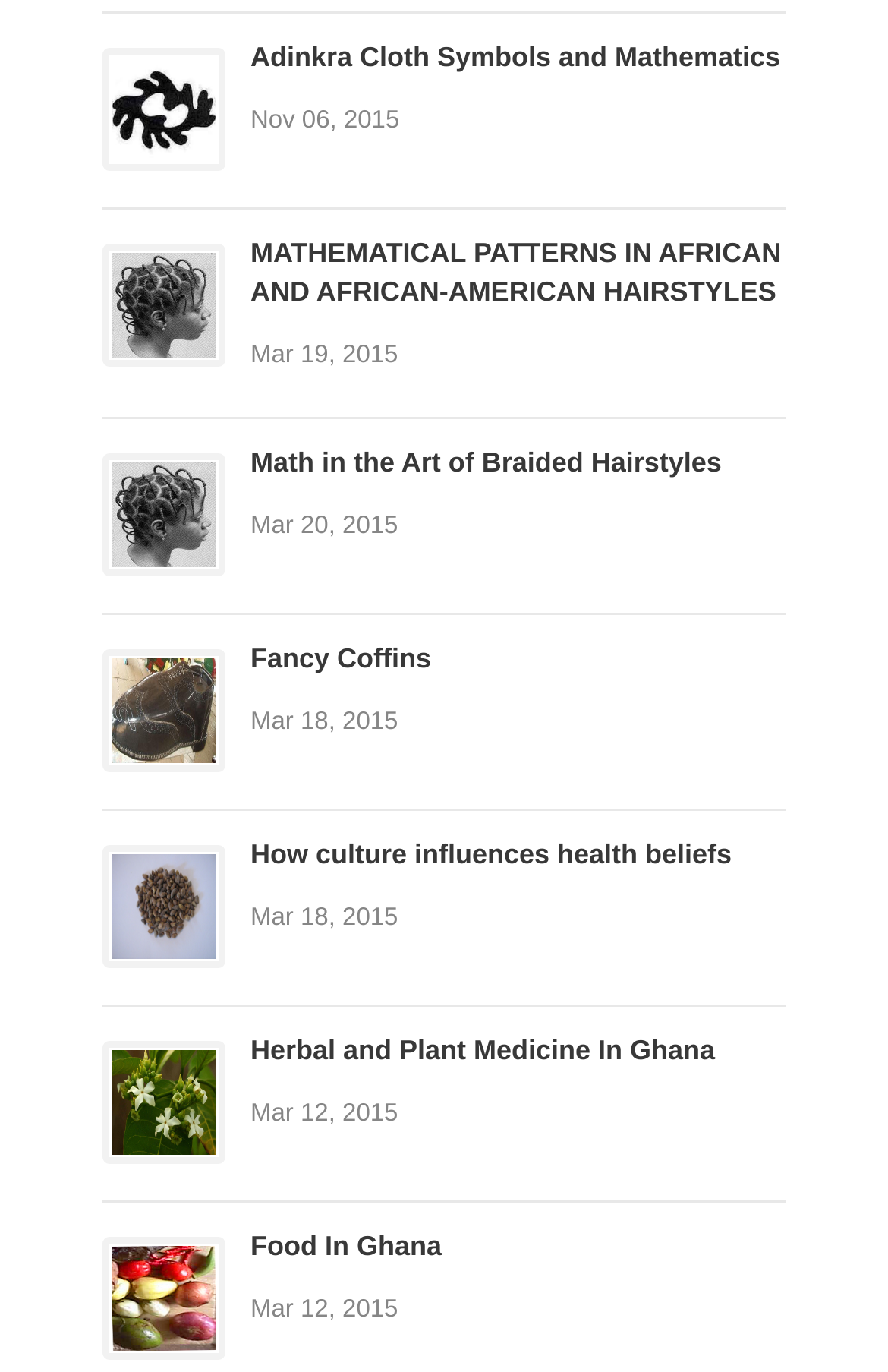Can you specify the bounding box coordinates of the area that needs to be clicked to fulfill the following instruction: "Read about Herbal and Plant Medicine In Ghana"?

[0.282, 0.754, 0.805, 0.777]